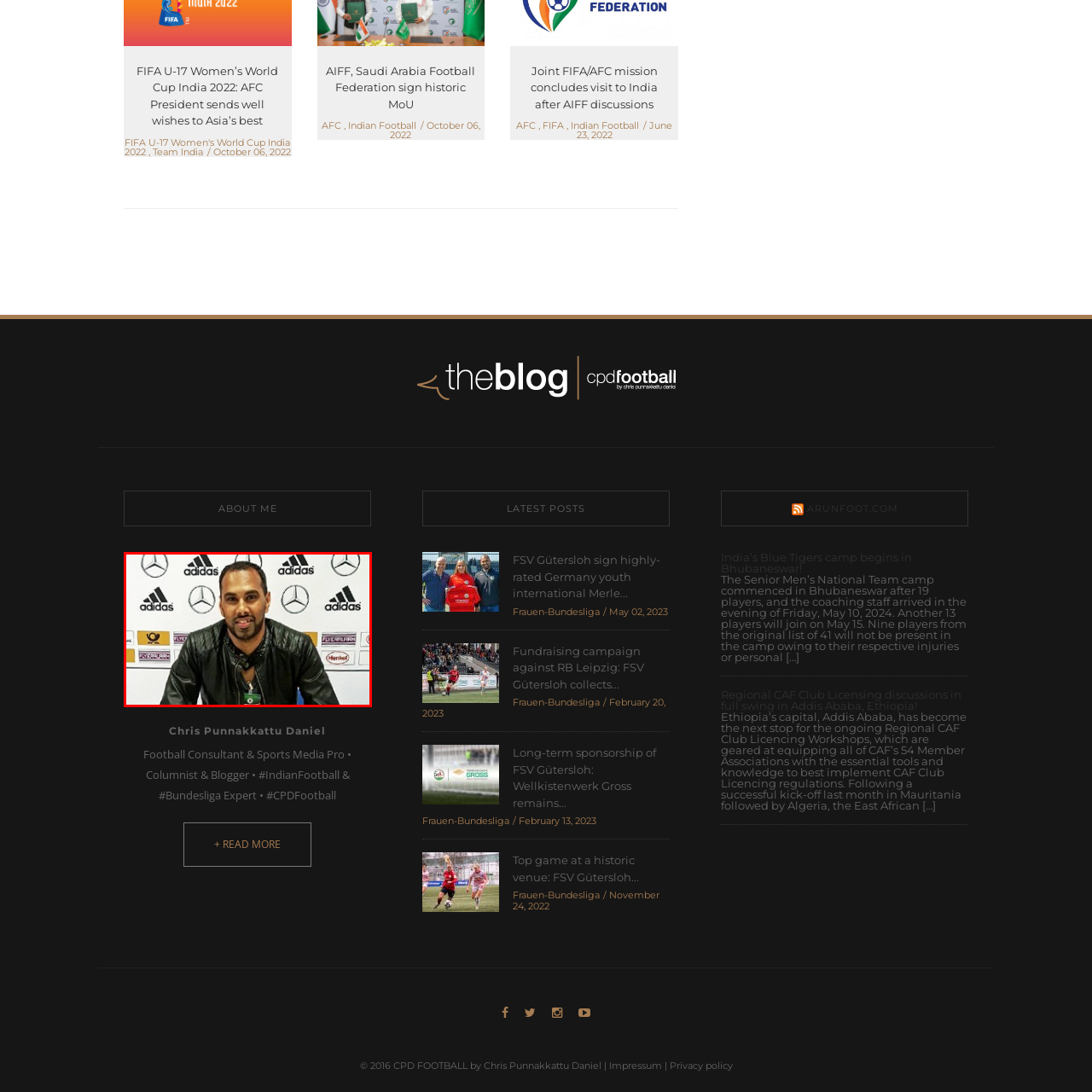Focus on the image enclosed by the red outline and give a short answer: What is Chris Punnakkattu Daniel's profession?

Football consultant and sports media professional